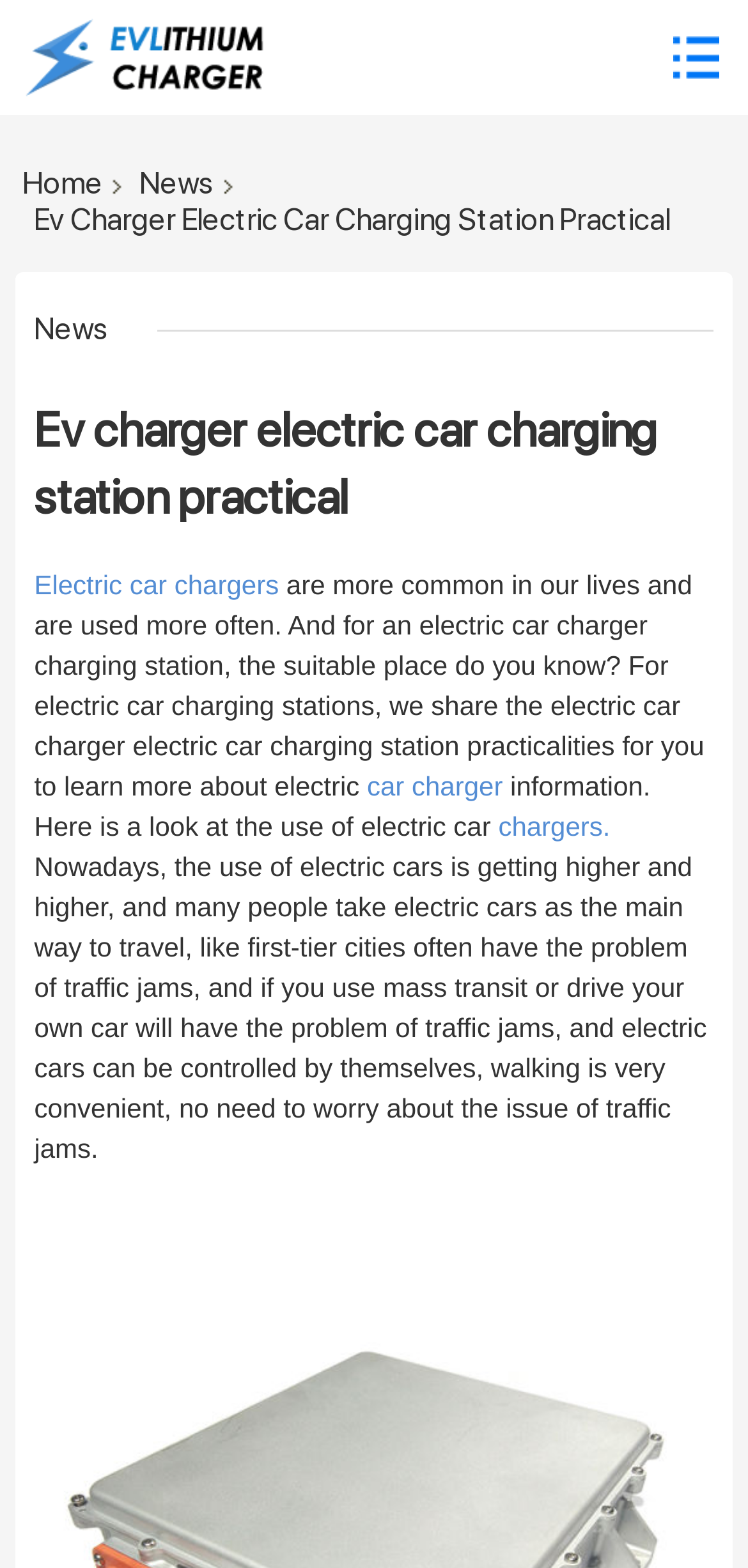Given the element description car charger, specify the bounding box coordinates of the corresponding UI element in the format (top-left x, top-left y, bottom-right x, bottom-right y). All values must be between 0 and 1.

[0.491, 0.491, 0.682, 0.511]